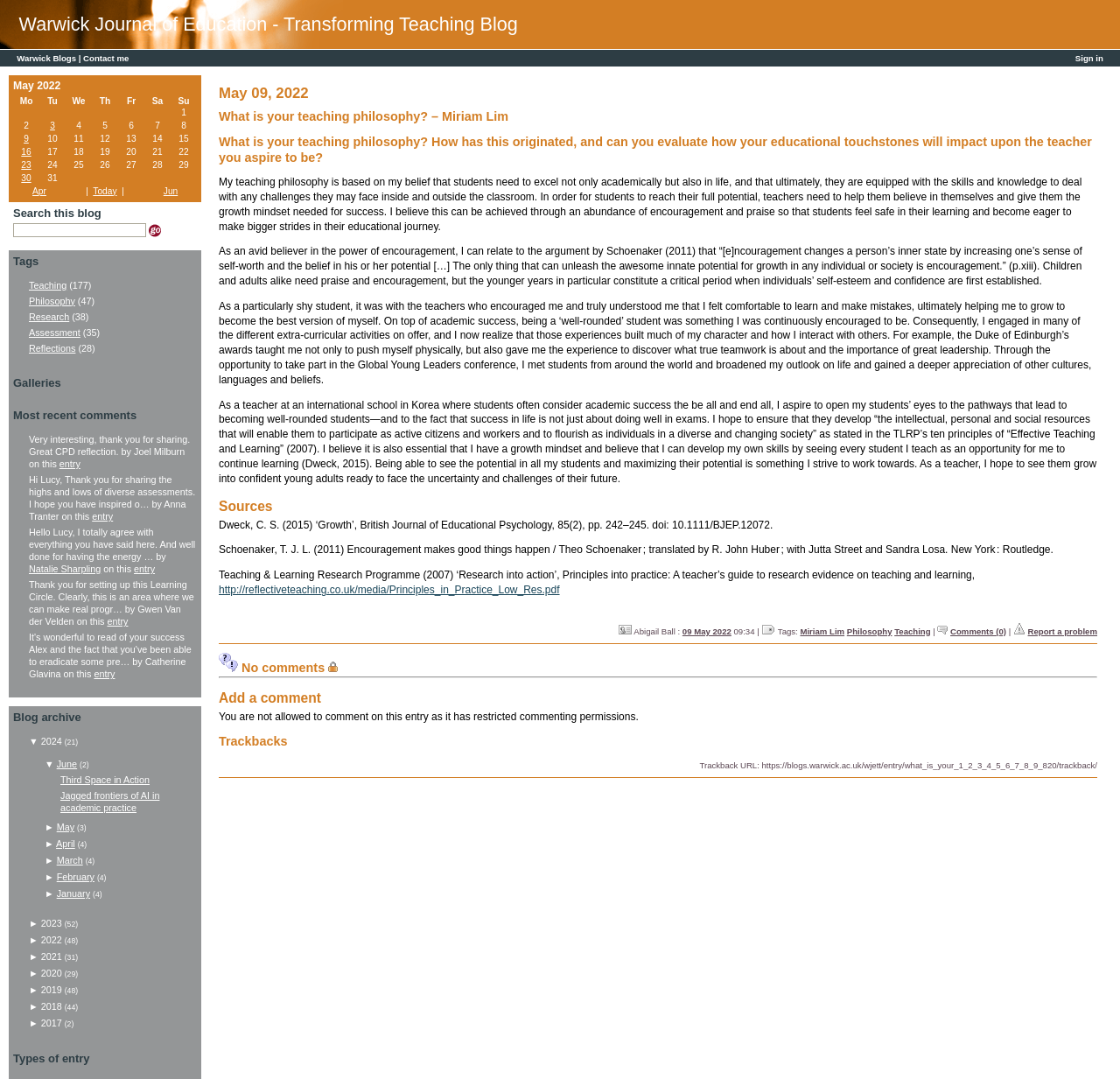Provide a thorough and detailed response to the question by examining the image: 
What is the date of the blog post?

The date of the blog post can be found at the top of the webpage, which is 'What is your teaching philosophy? – Miriam Lim, 09/05/22, Warwick Journal of Education - Transforming Teaching Blog'. The date is 09 May 2022.